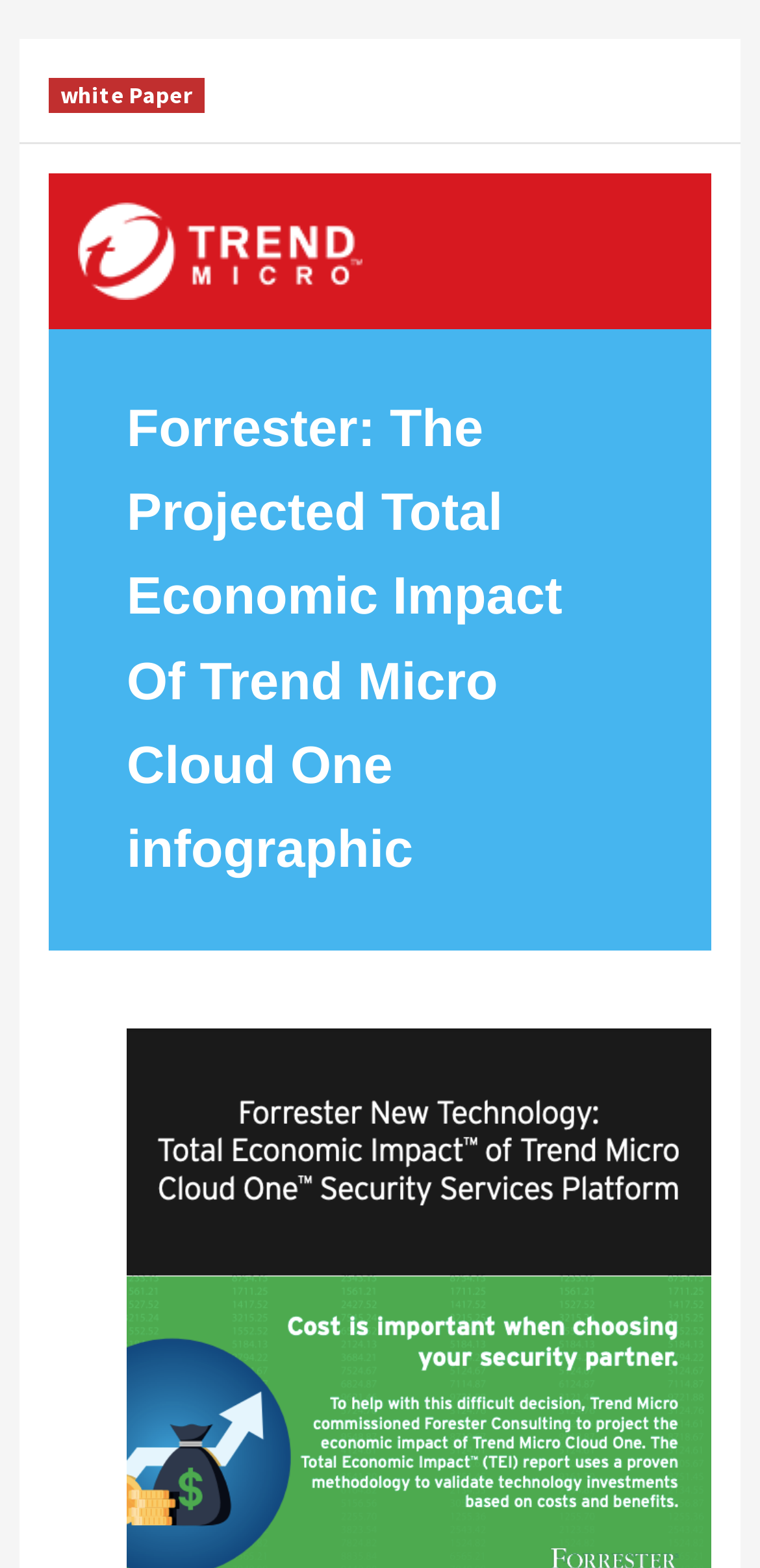Provide the bounding box coordinates of the HTML element described by the text: "white Paper".

[0.064, 0.05, 0.269, 0.072]